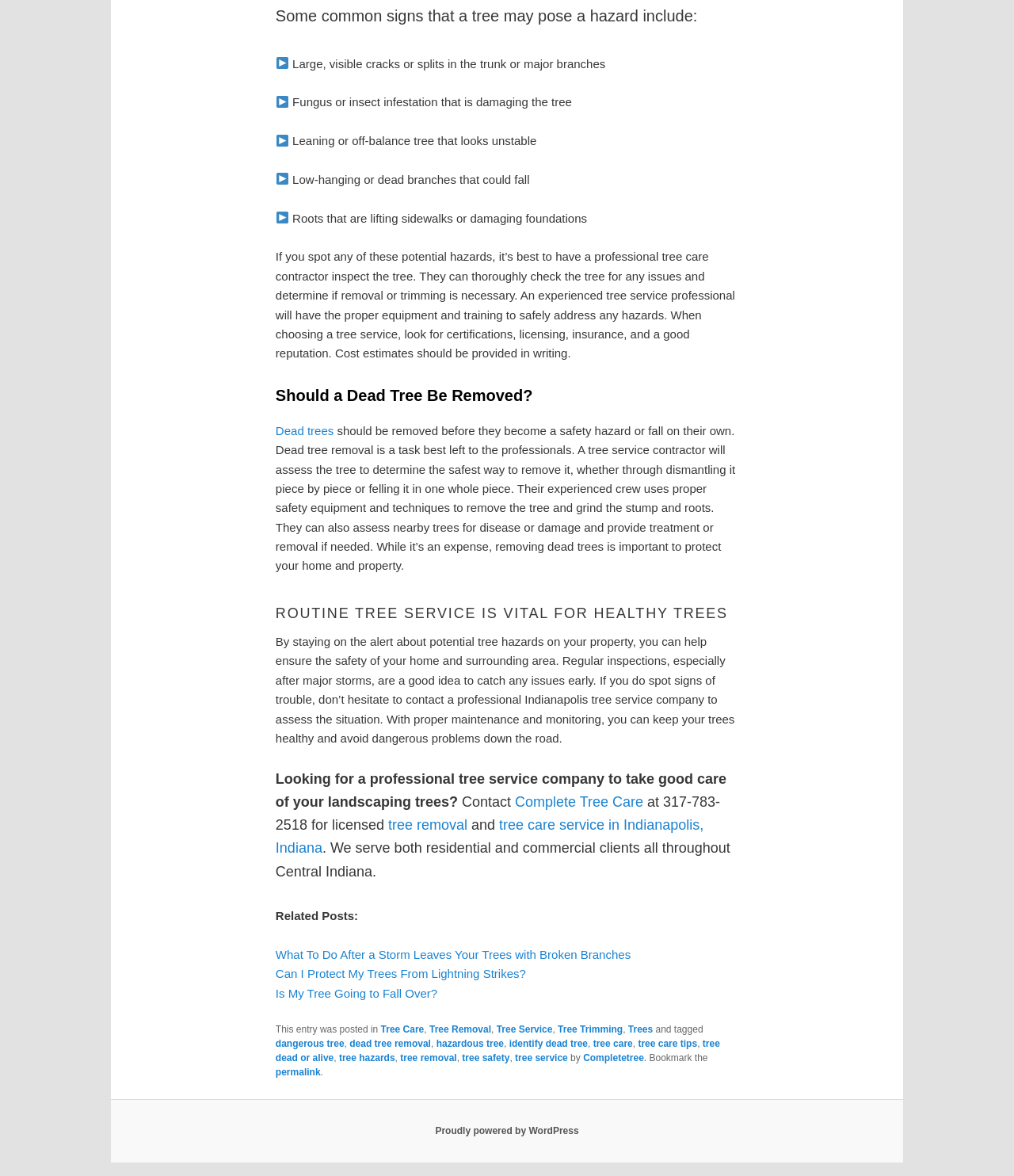Locate the bounding box coordinates of the segment that needs to be clicked to meet this instruction: "Learn more about tree removal".

[0.383, 0.695, 0.461, 0.708]